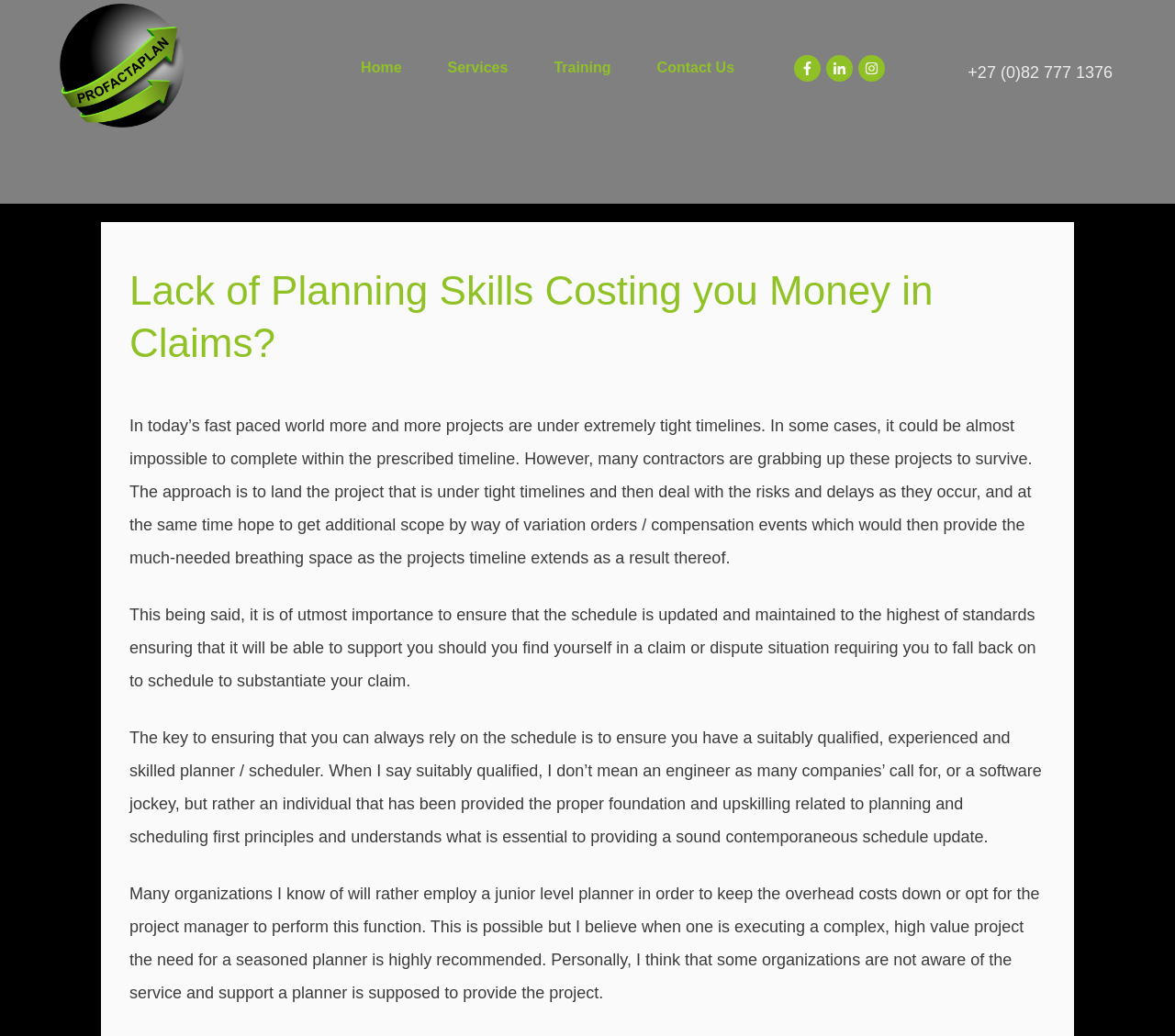Please give a short response to the question using one word or a phrase:
How many links are in the top navigation bar?

5